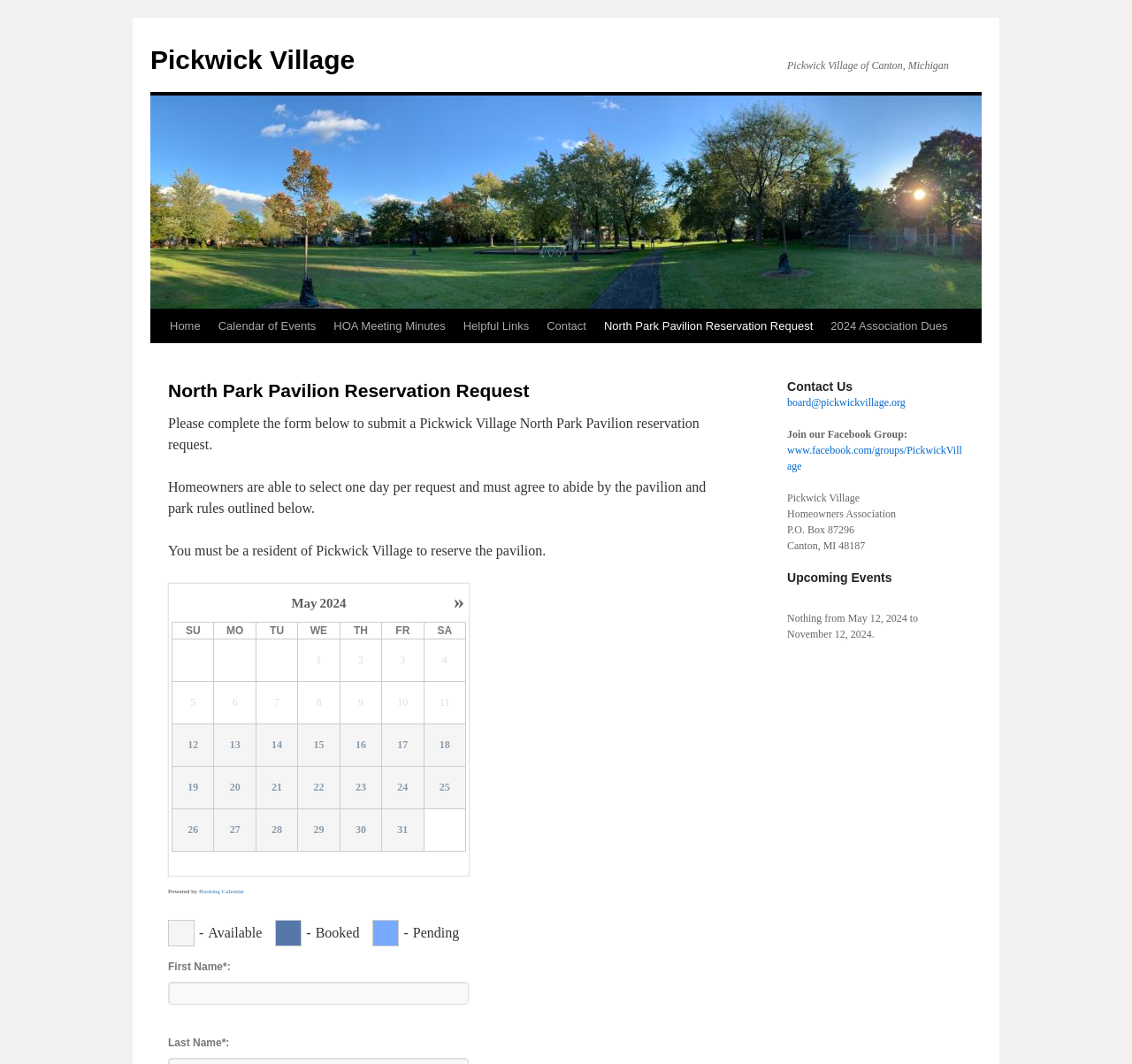What is the purpose of this webpage?
Look at the webpage screenshot and answer the question with a detailed explanation.

Based on the webpage content, it appears that the purpose of this webpage is to allow homeowners to submit a reservation request for the North Park Pavilion. This is evident from the heading 'North Park Pavilion Reservation Request' and the instructions provided below it.